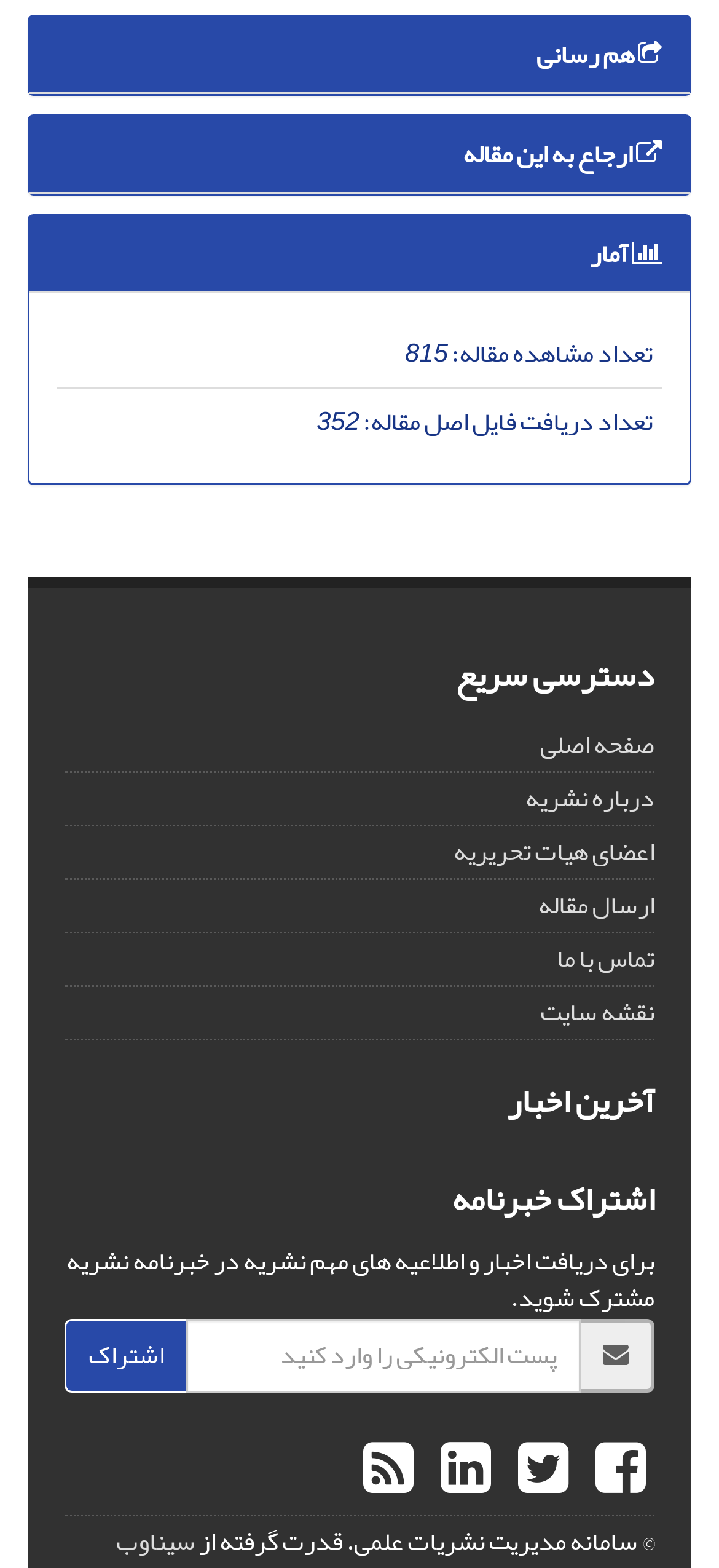Please give a concise answer to this question using a single word or phrase: 
What is the copyright information at the bottom of the page?

سامانه مدیریت نشریات علمی